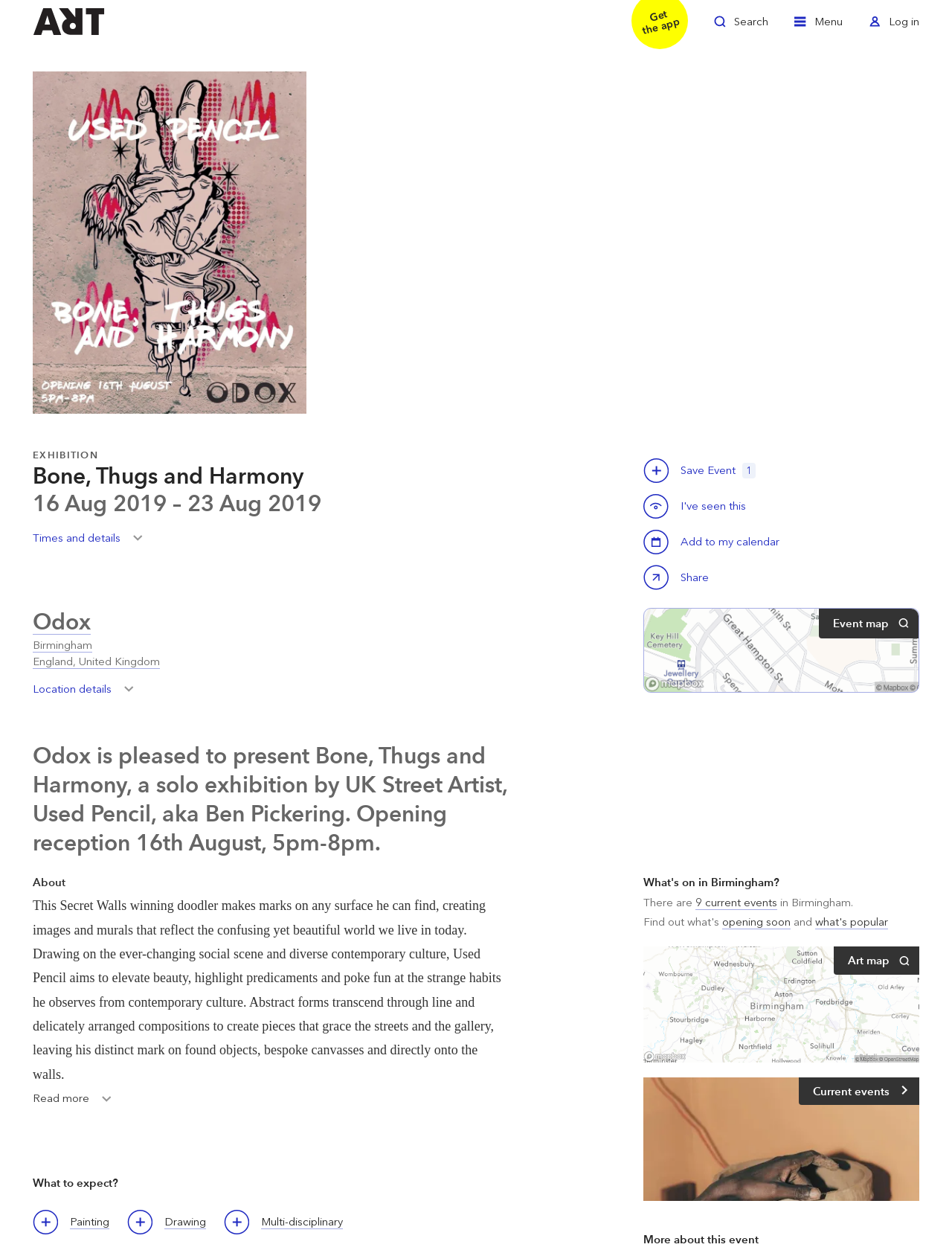How many current events are mentioned in Birmingham?
Look at the webpage screenshot and answer the question with a detailed explanation.

I found the answer by reading the static text element that mentions the number of current events in Birmingham. The text says 'There are 9 current events in Birmingham'.